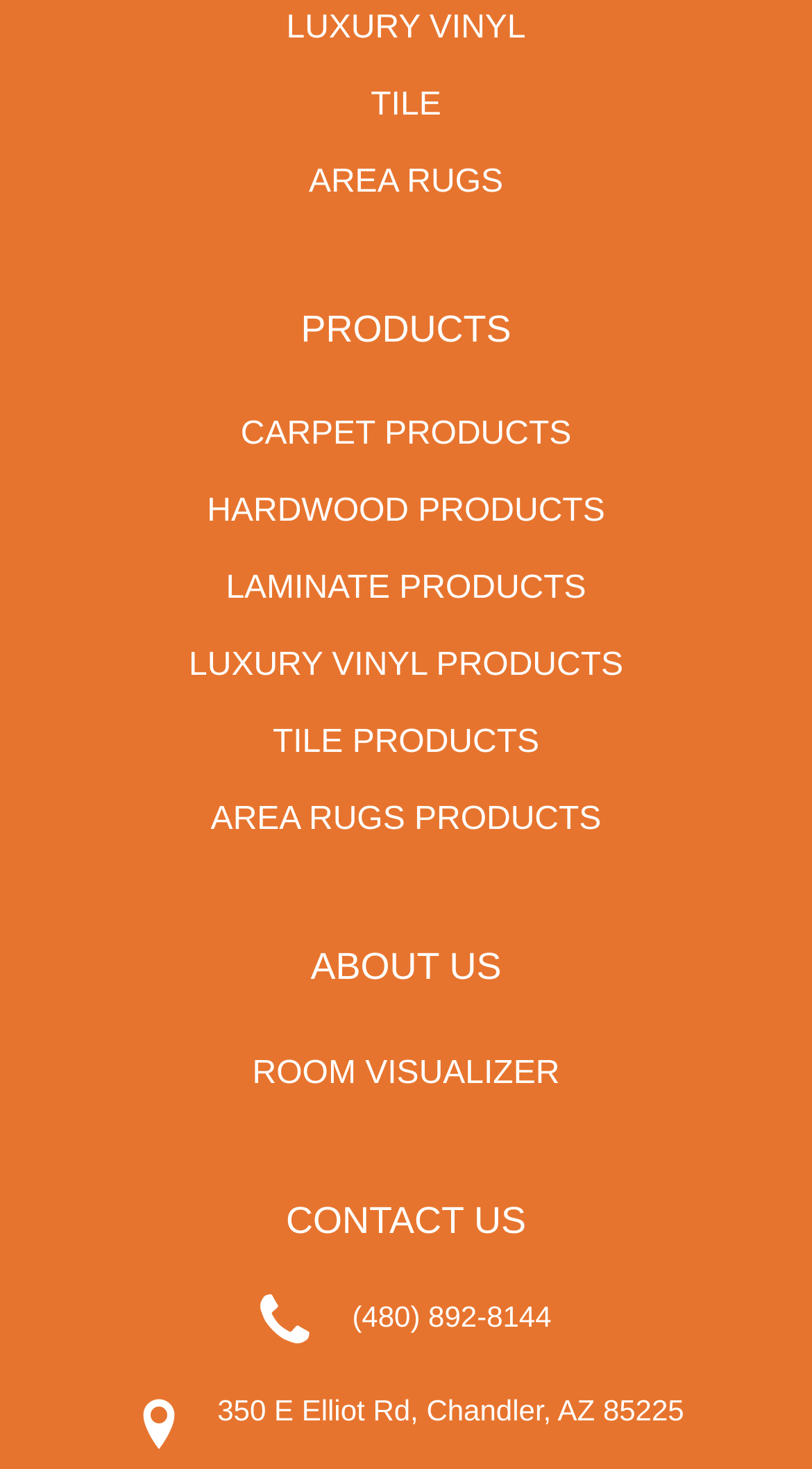What are the main sections of the website?
Answer the question based on the image using a single word or a brief phrase.

Products, About Us, Contact Us